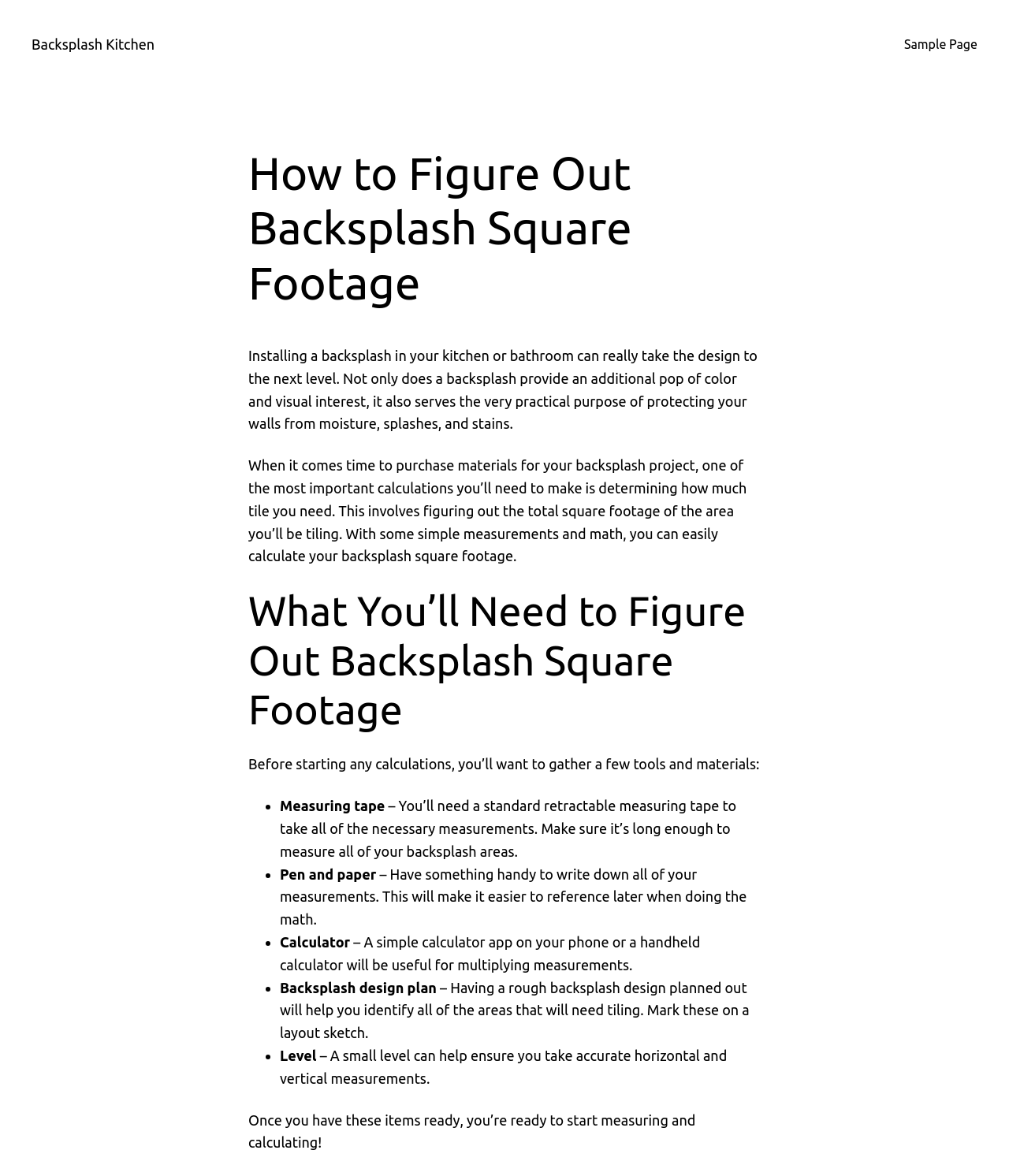Using the description "Backsplash Kitchen", predict the bounding box of the relevant HTML element.

[0.031, 0.031, 0.153, 0.044]